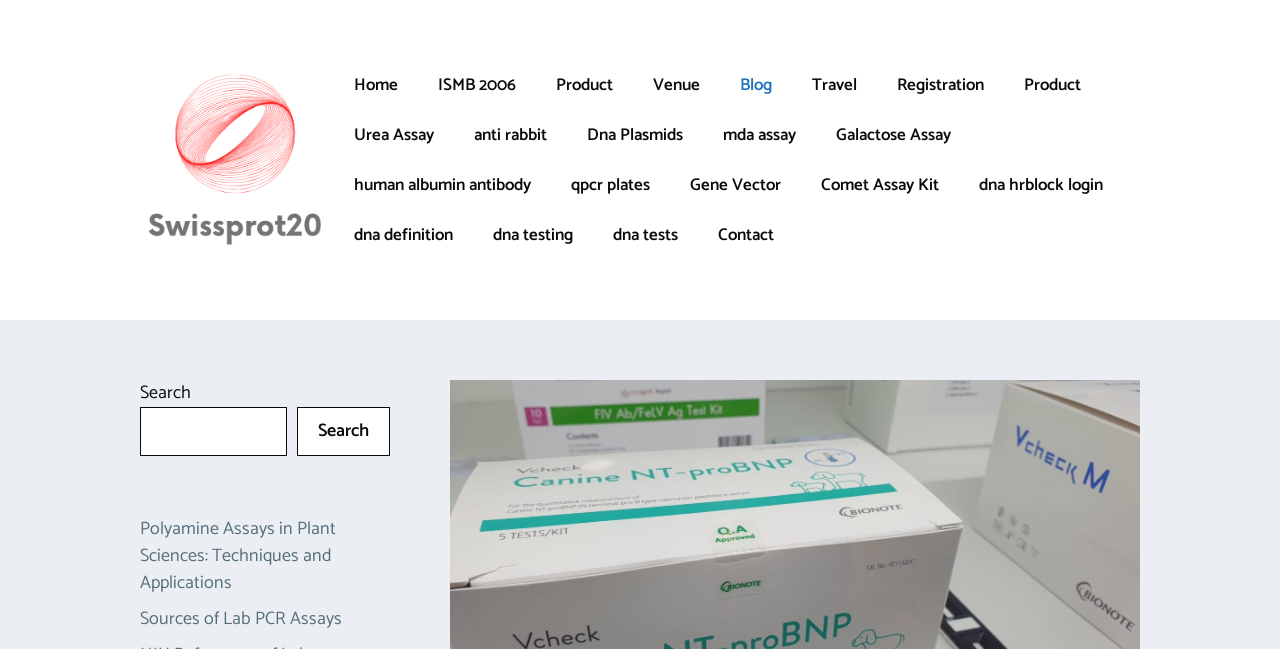Highlight the bounding box of the UI element that corresponds to this description: "Sources of Lab PCR Assays".

[0.109, 0.931, 0.267, 0.977]